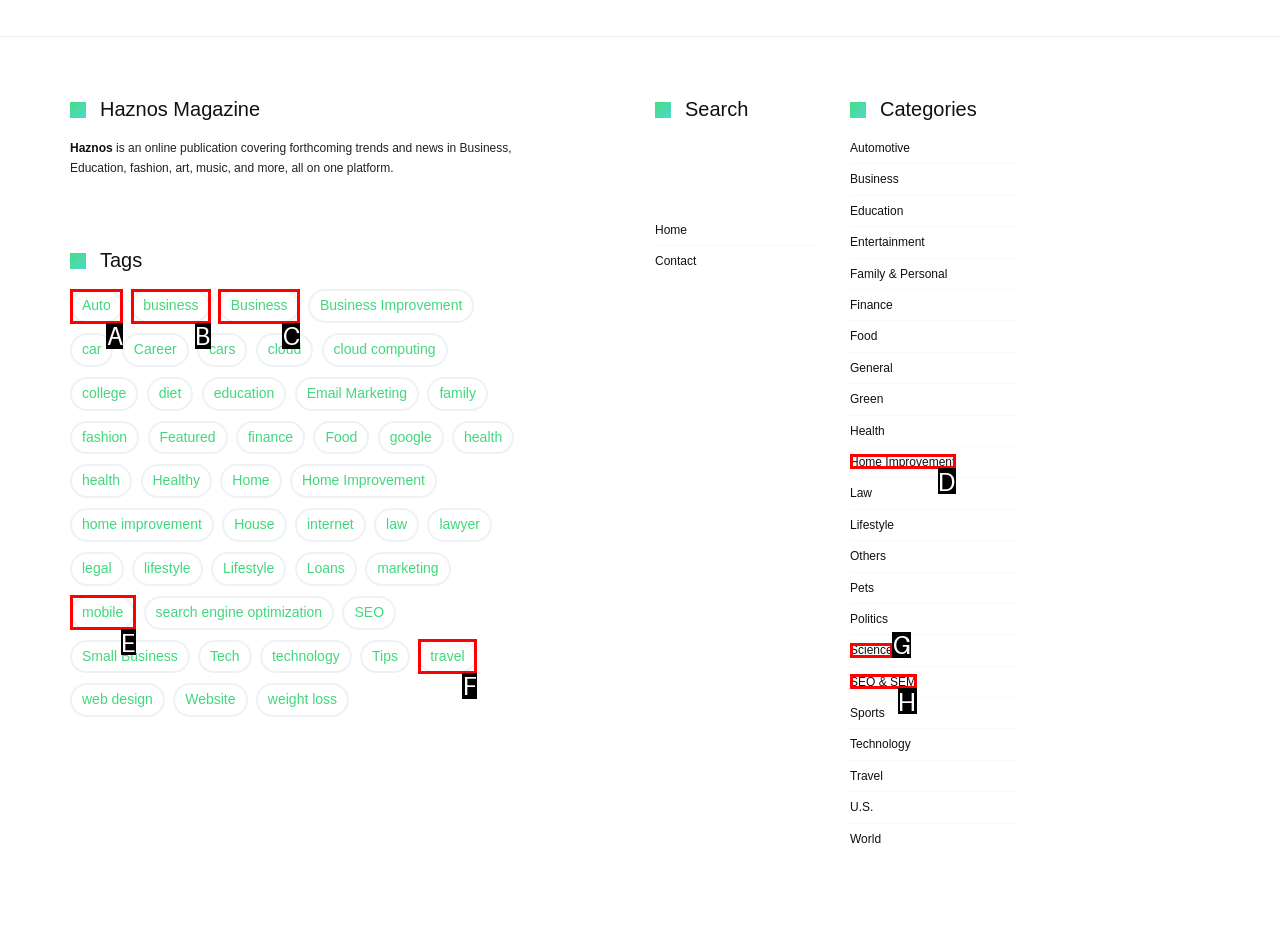Which option best describes: SEO & SEM
Respond with the letter of the appropriate choice.

H